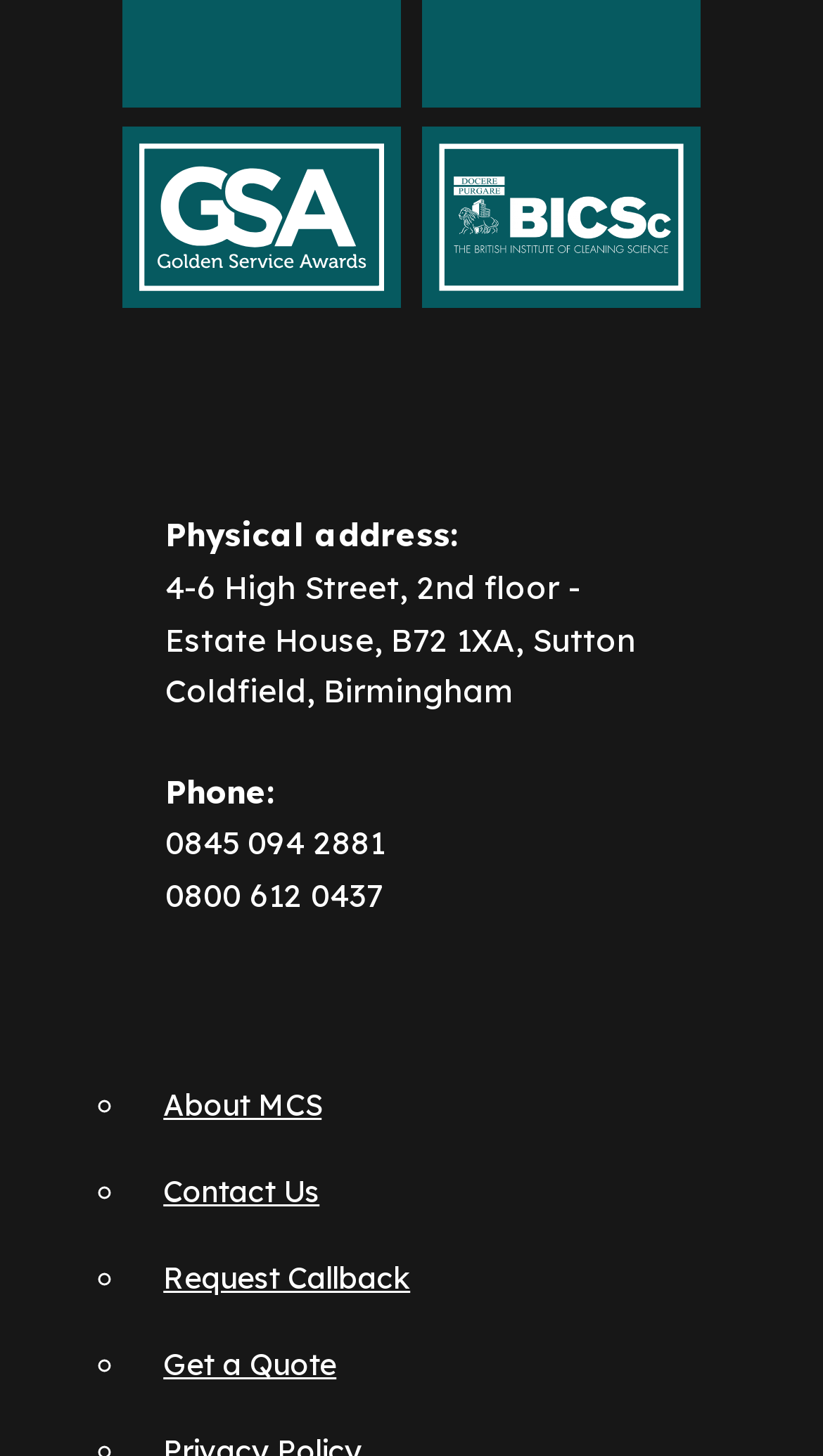Extract the bounding box coordinates of the UI element described by: "Request Callback". The coordinates should include four float numbers ranging from 0 to 1, e.g., [left, top, right, bottom].

[0.198, 0.865, 0.498, 0.891]